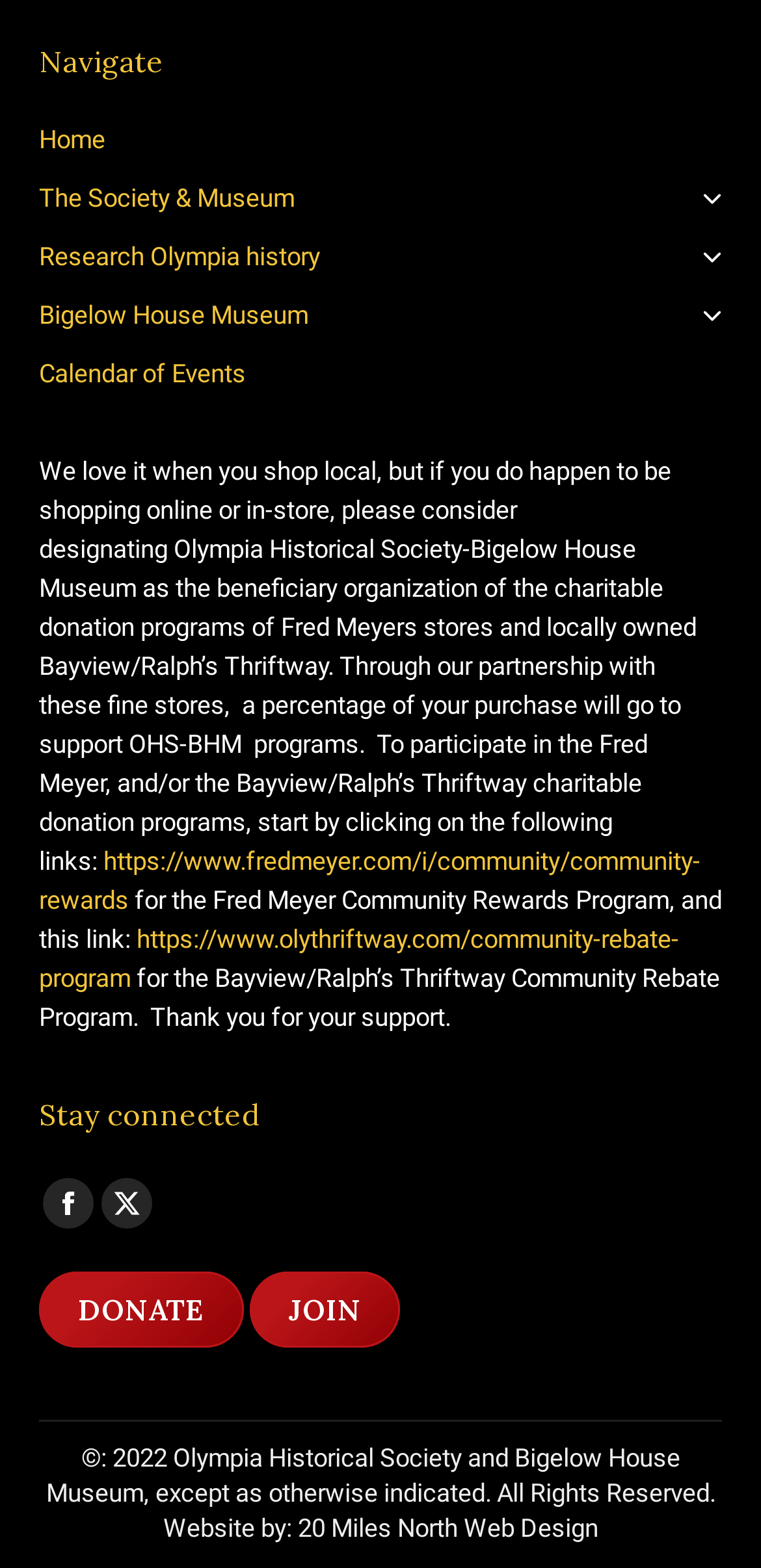What is the name of the museum?
Provide a detailed and well-explained answer to the question.

The answer can be found by looking at the link 'Bigelow House Museum' which is one of the navigation links on the webpage, indicating that the museum is a key part of the website's content.